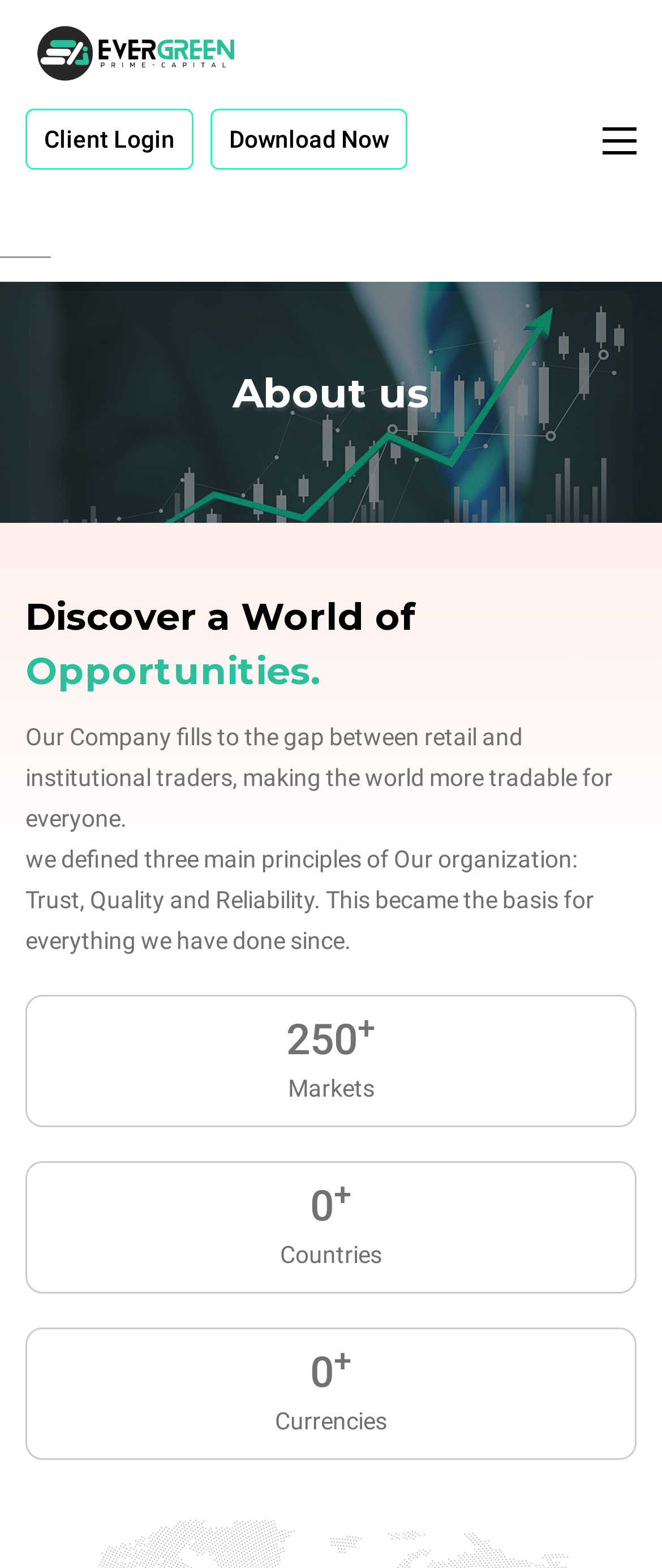Utilize the details in the image to thoroughly answer the following question: What can users do on the website?

The meta description mentions 'Learn then trade', which suggests that users can learn about trading and then engage in trading activities on the website.